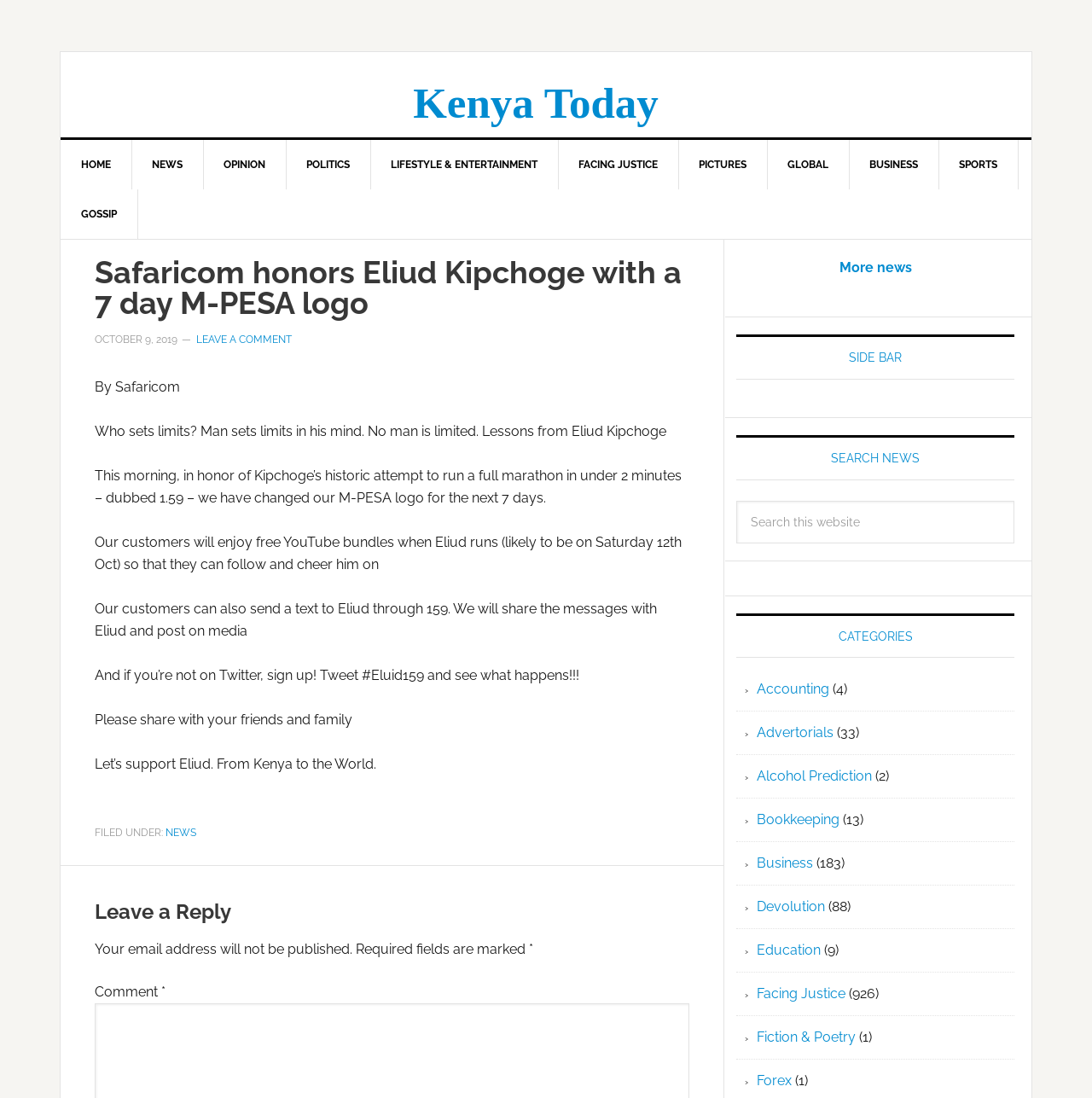What is the name of the person honored by Safaricom?
Please provide an in-depth and detailed response to the question.

The article title 'Safaricom honors Eliud Kipchoge with a 7 day M-PESA logo' indicates that Eliud Kipchoge is the person being honored by Safaricom.